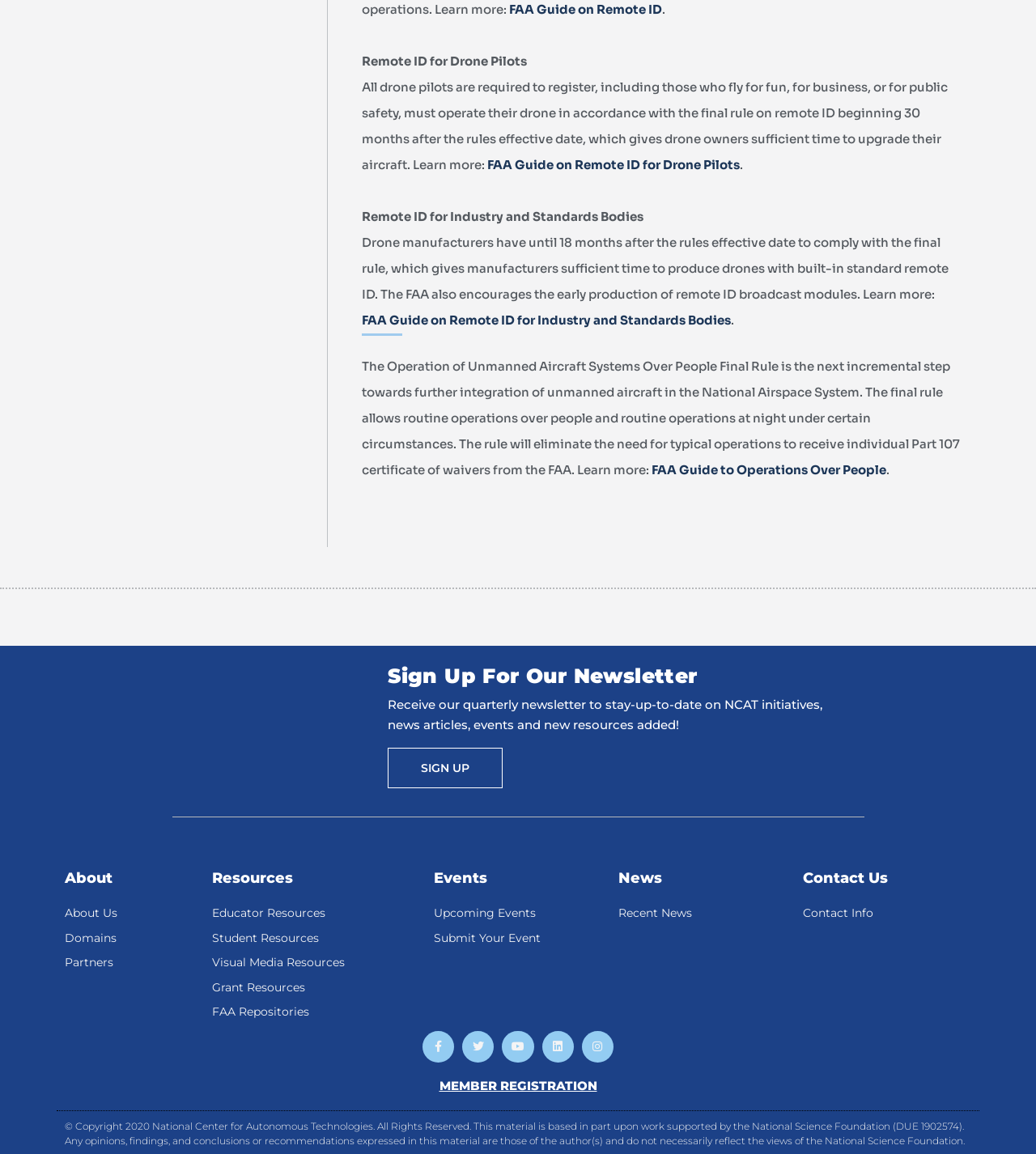Locate the bounding box coordinates of the area that needs to be clicked to fulfill the following instruction: "Visit the About page". The coordinates should be in the format of four float numbers between 0 and 1, namely [left, top, right, bottom].

[0.062, 0.753, 0.109, 0.768]